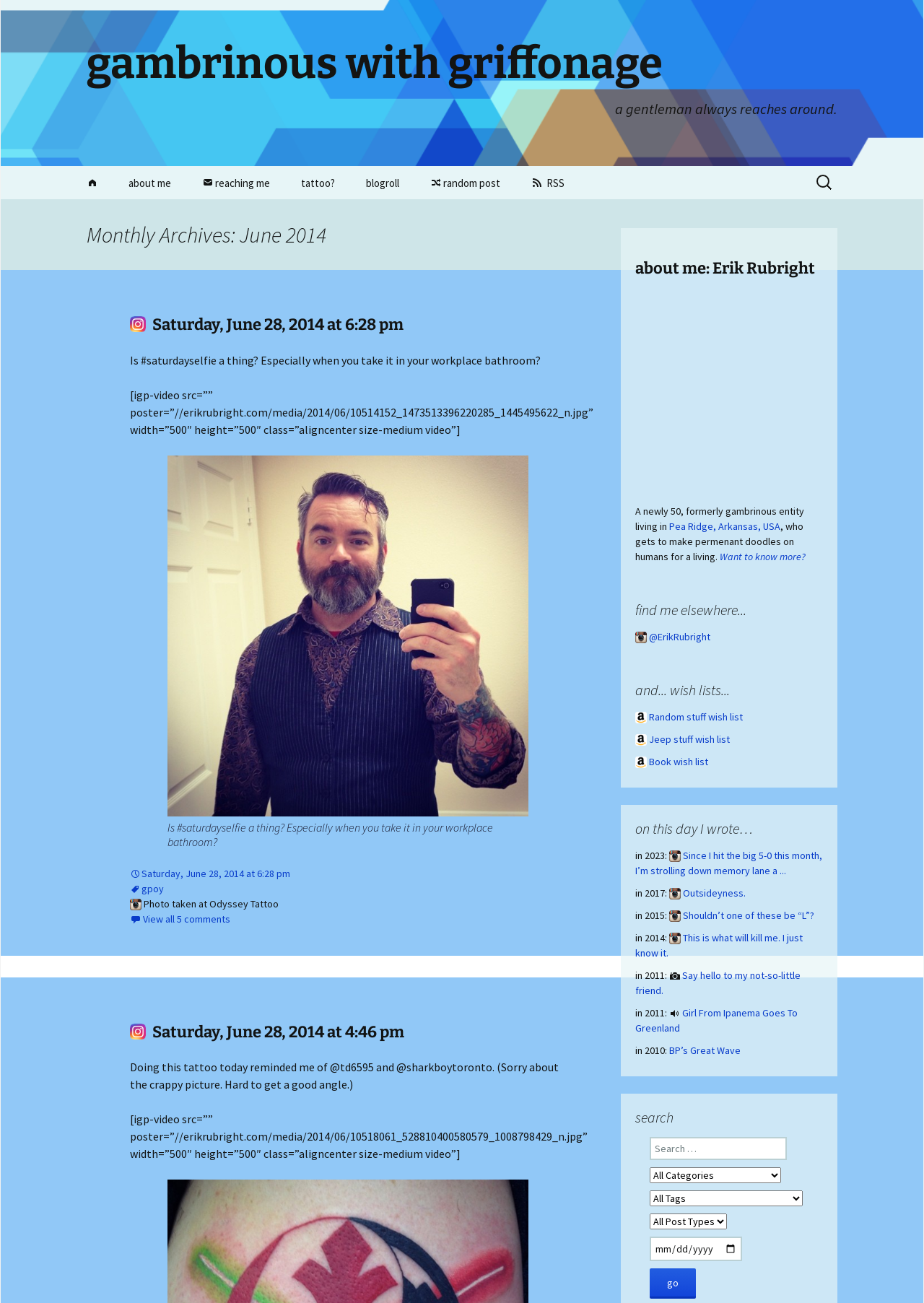Please identify the bounding box coordinates of the clickable region that I should interact with to perform the following instruction: "Read the 'on this day I wrote…' section". The coordinates should be expressed as four float numbers between 0 and 1, i.e., [left, top, right, bottom].

[0.688, 0.629, 0.891, 0.642]